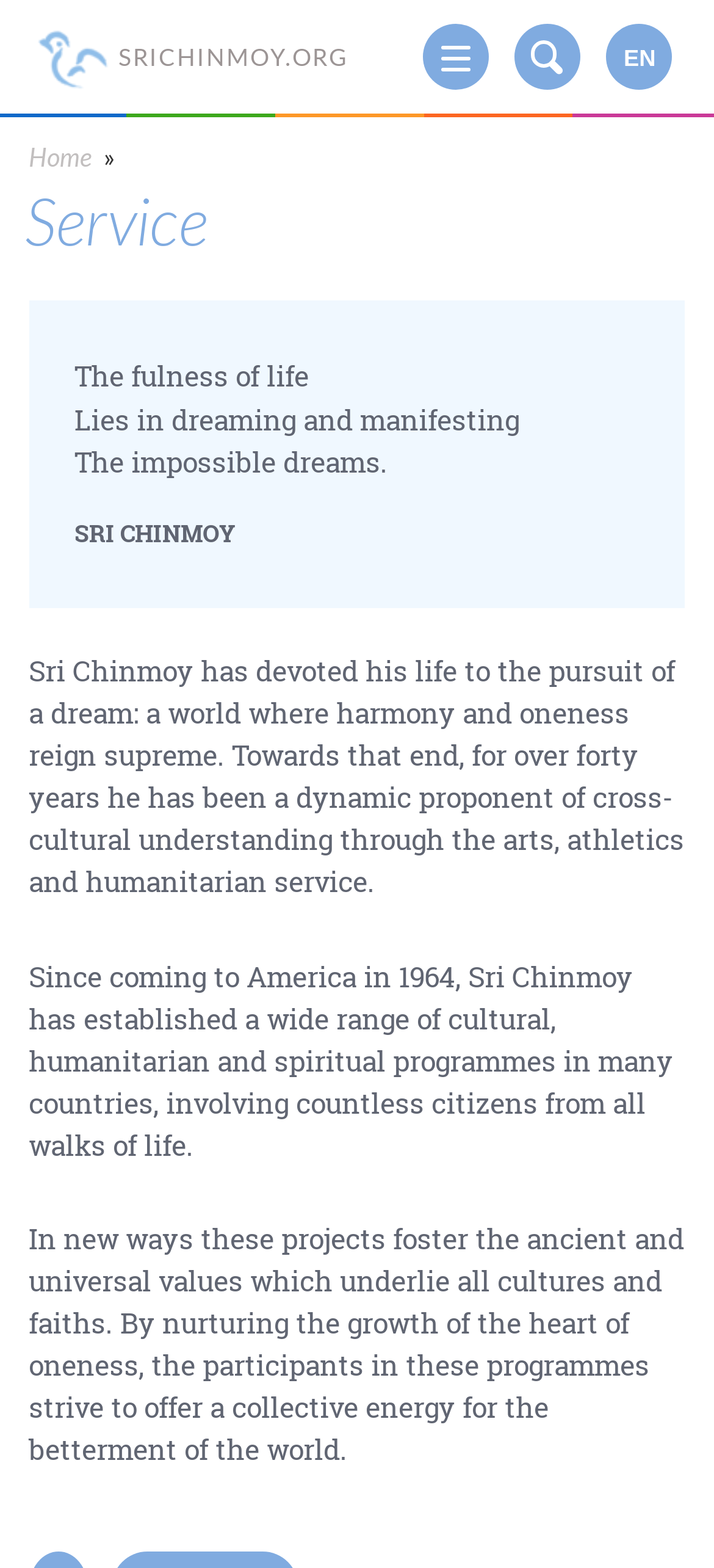Using the element description: "SriChinmoy.org", determine the bounding box coordinates. The coordinates should be in the format [left, top, right, bottom], with values between 0 and 1.

[0.04, 0.026, 0.489, 0.049]